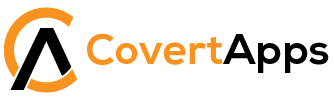Utilize the information from the image to answer the question in detail:
What is the name of the brand represented by the logo?

The logo consists of the stylized letter 'C' and the name 'CovertApps' displayed adjacent to it, with 'Covert' in black and 'Apps' in vibrant orange.